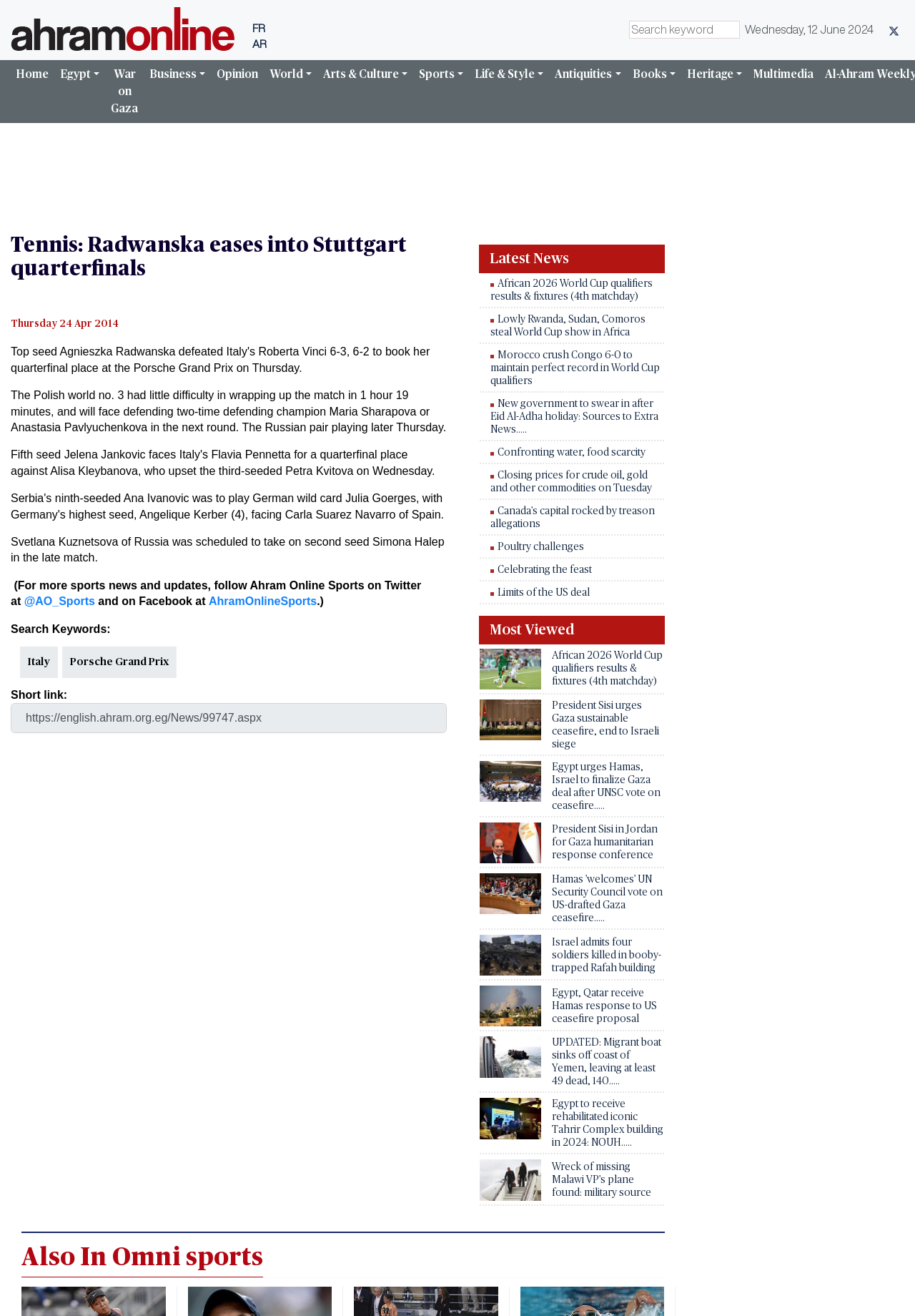Extract the main heading text from the webpage.

Tennis: Radwanska eases into Stuttgart quarterfinals